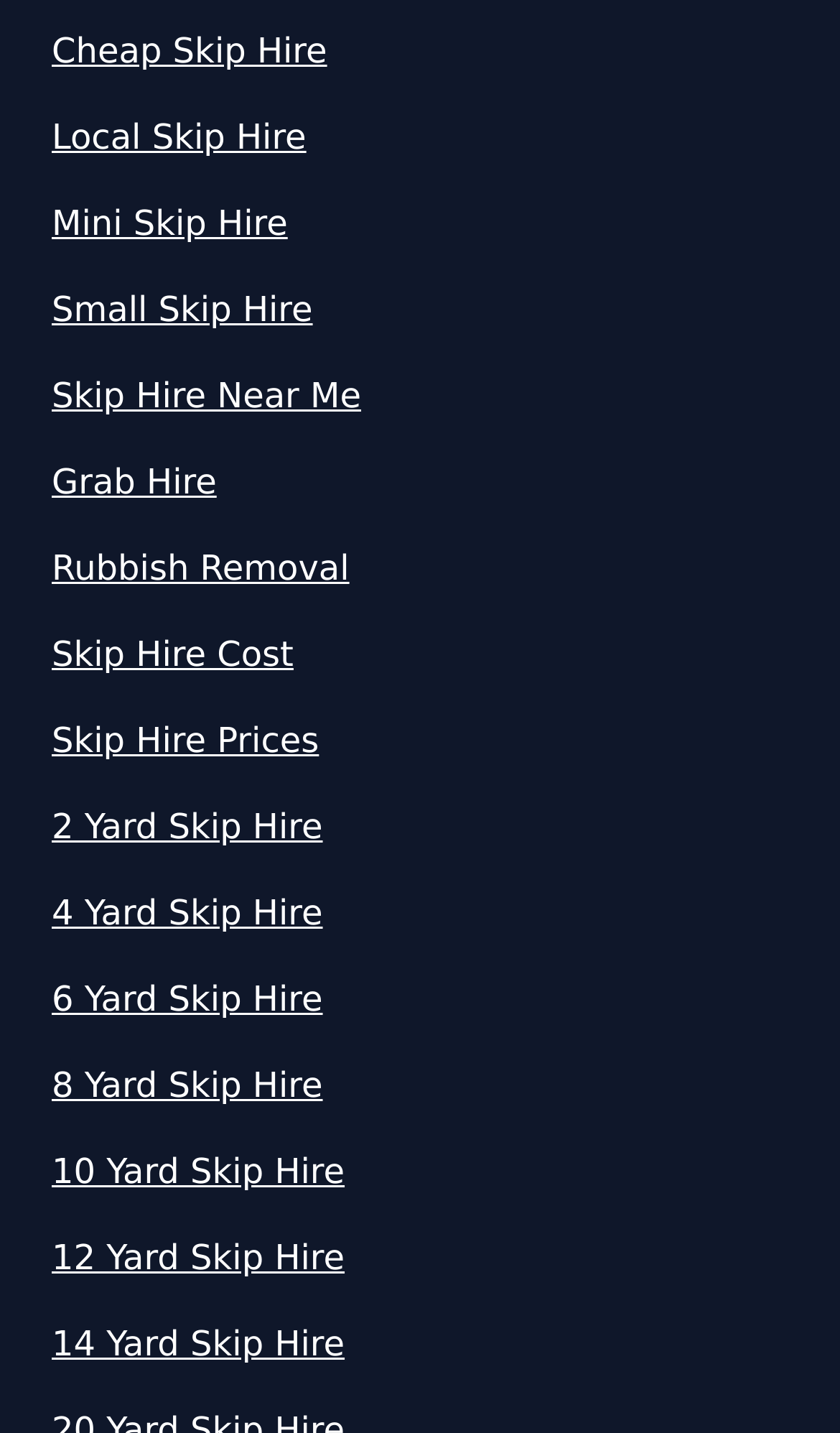Find the coordinates for the bounding box of the element with this description: "Skip Hire Prices".

[0.062, 0.499, 0.938, 0.535]